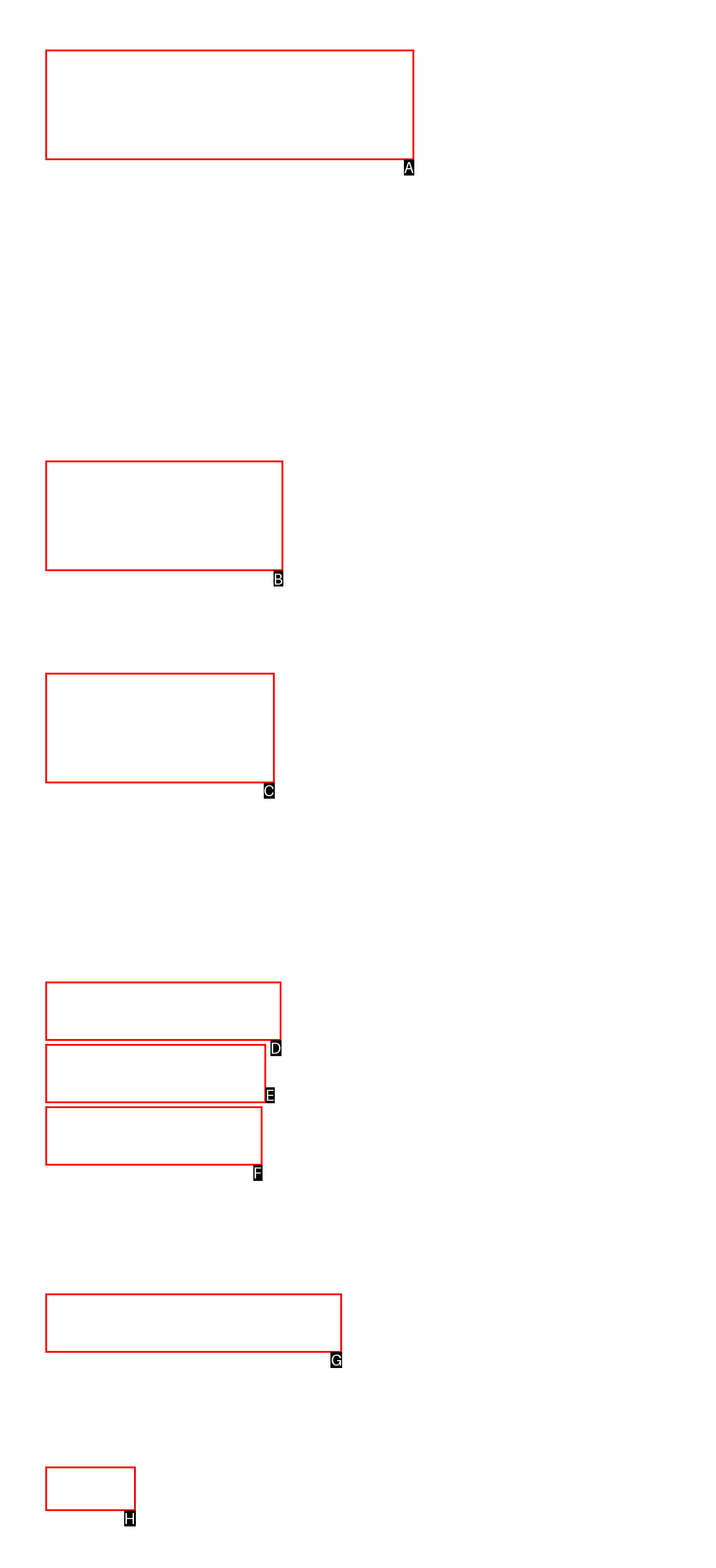Based on the element described as: Subscribe
Find and respond with the letter of the correct UI element.

E